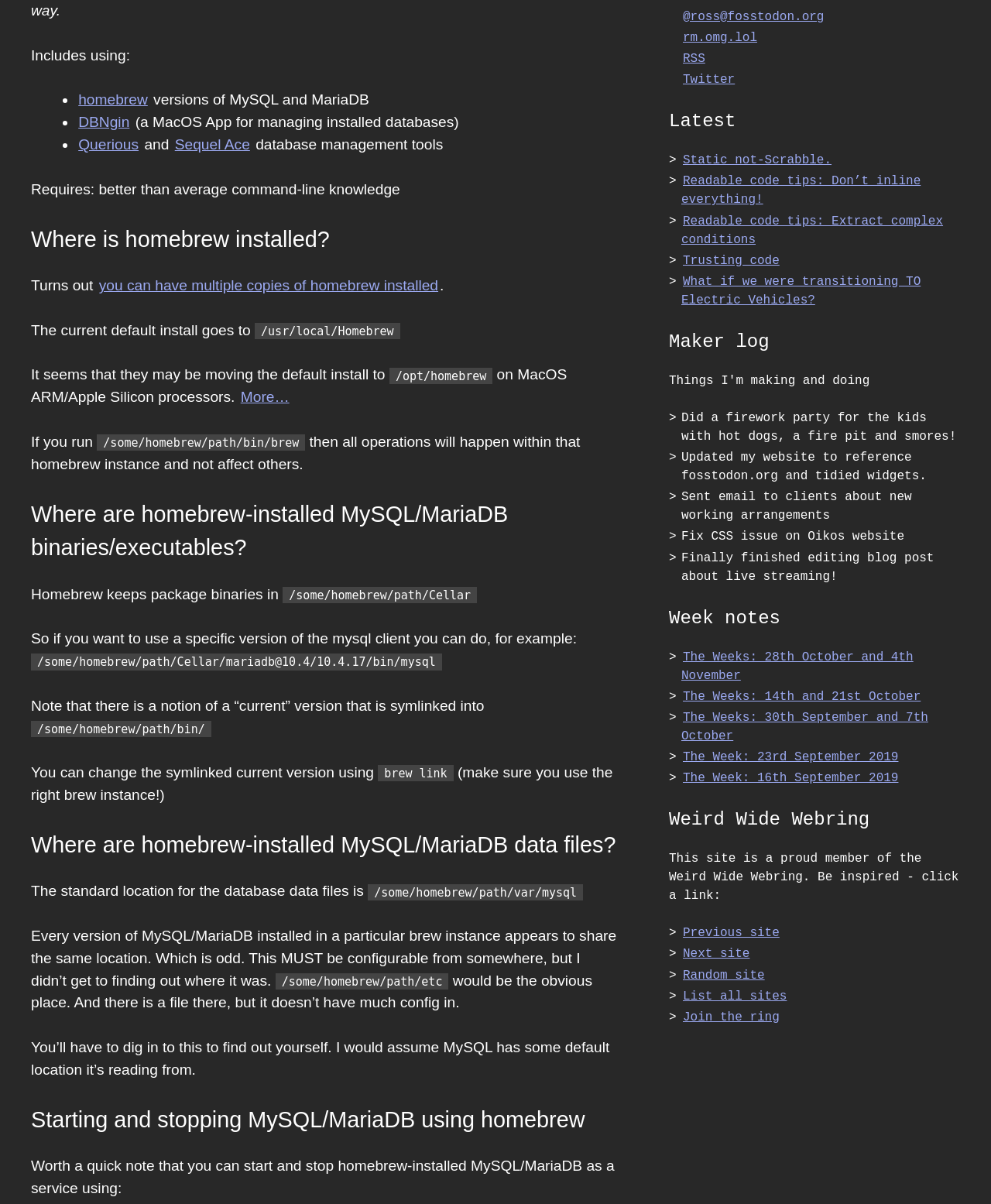Given the description "List all sites", provide the bounding box coordinates of the corresponding UI element.

[0.688, 0.82, 0.796, 0.835]